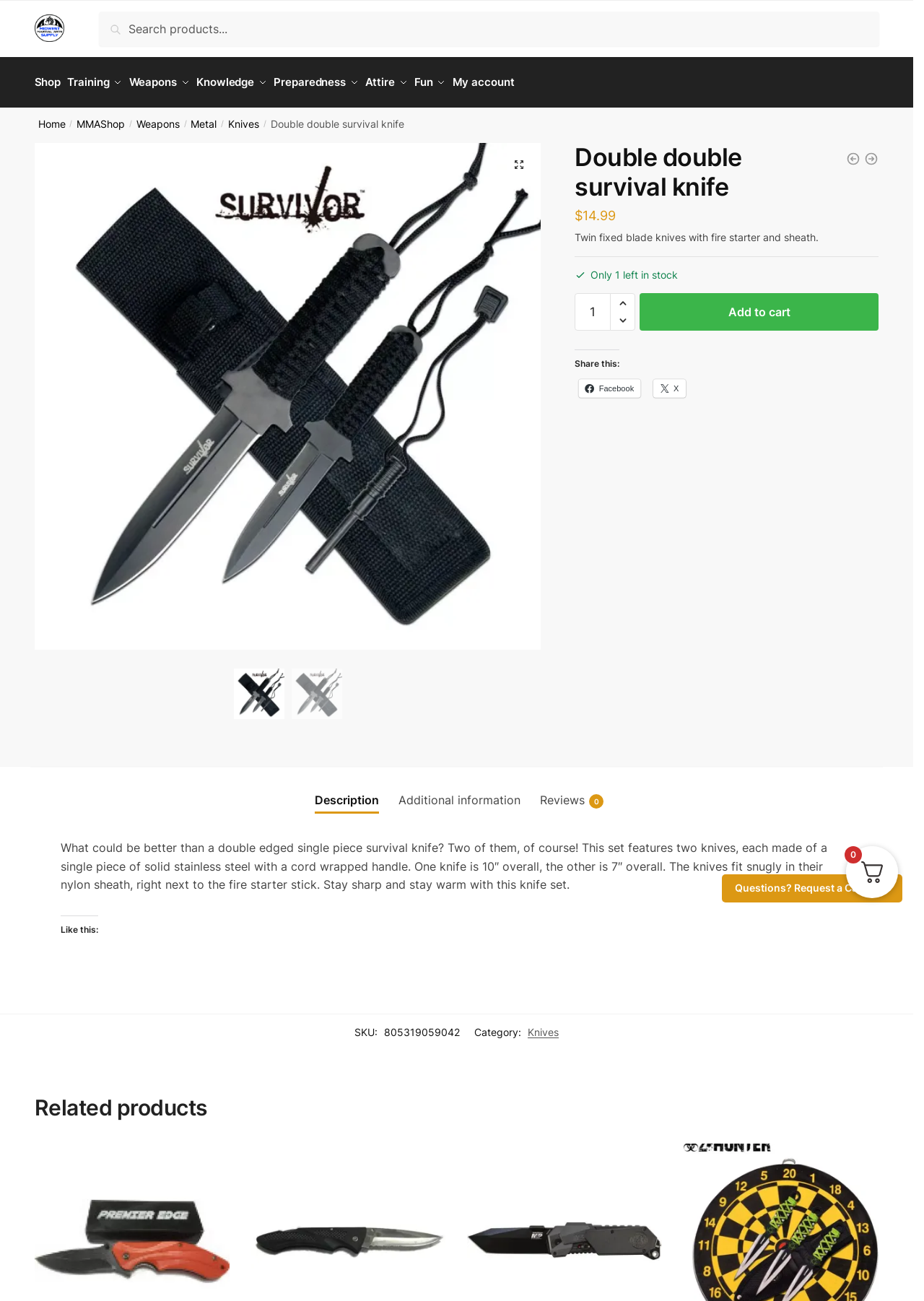What is the material of the knives?
Answer the question with a detailed and thorough explanation.

The product description mentions that the knives are made of a single piece of solid stainless steel, indicating that the material used to make the knives is stainless steel.